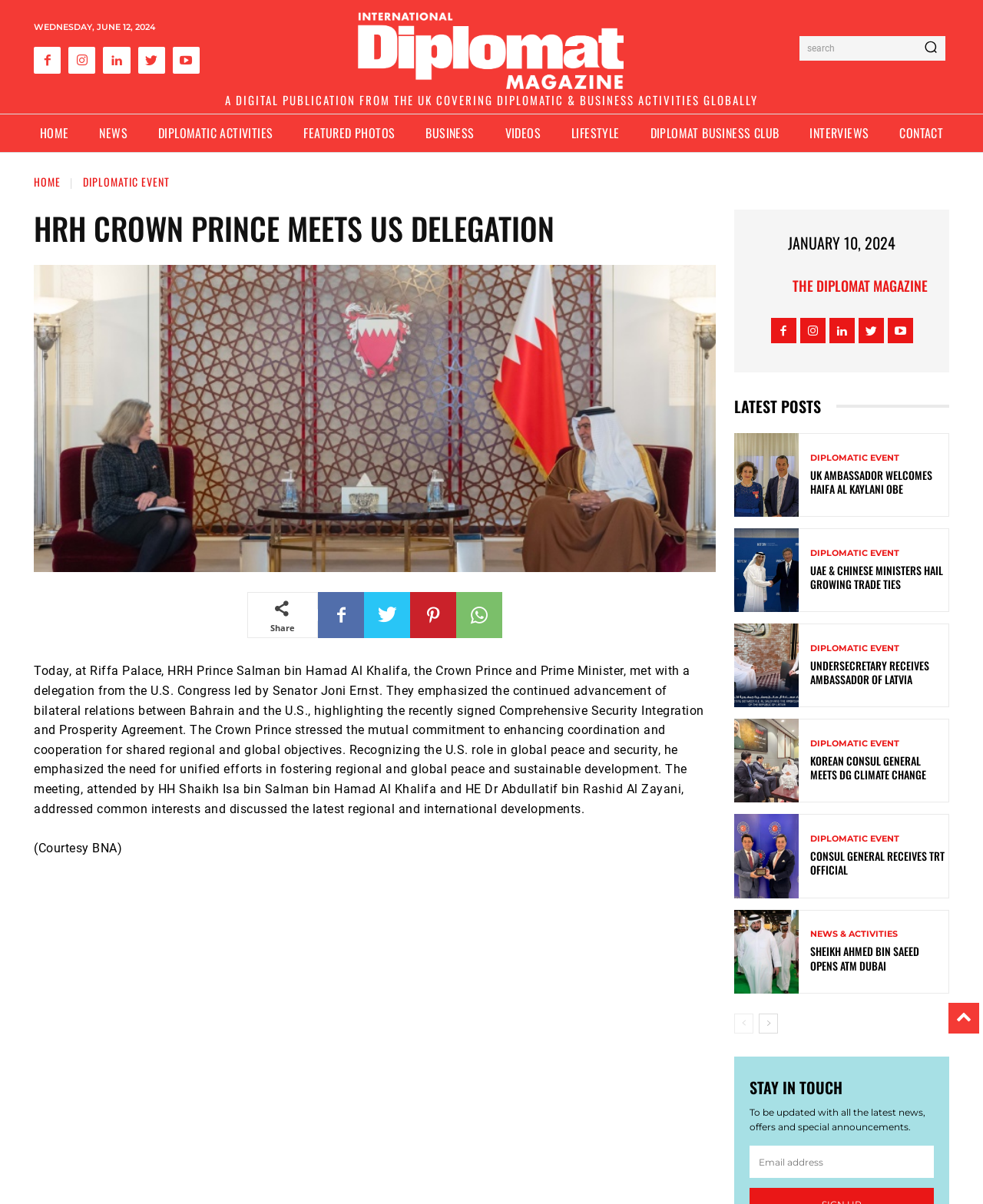What is the category of the article 'UK Ambassador welcomes Haifa Al Kaylani OBE'?
Please provide a comprehensive answer based on the visual information in the image.

I found the category by looking at the article 'UK Ambassador welcomes Haifa Al Kaylani OBE', where I saw a link element with the text 'DIPLOMATIC EVENT'.